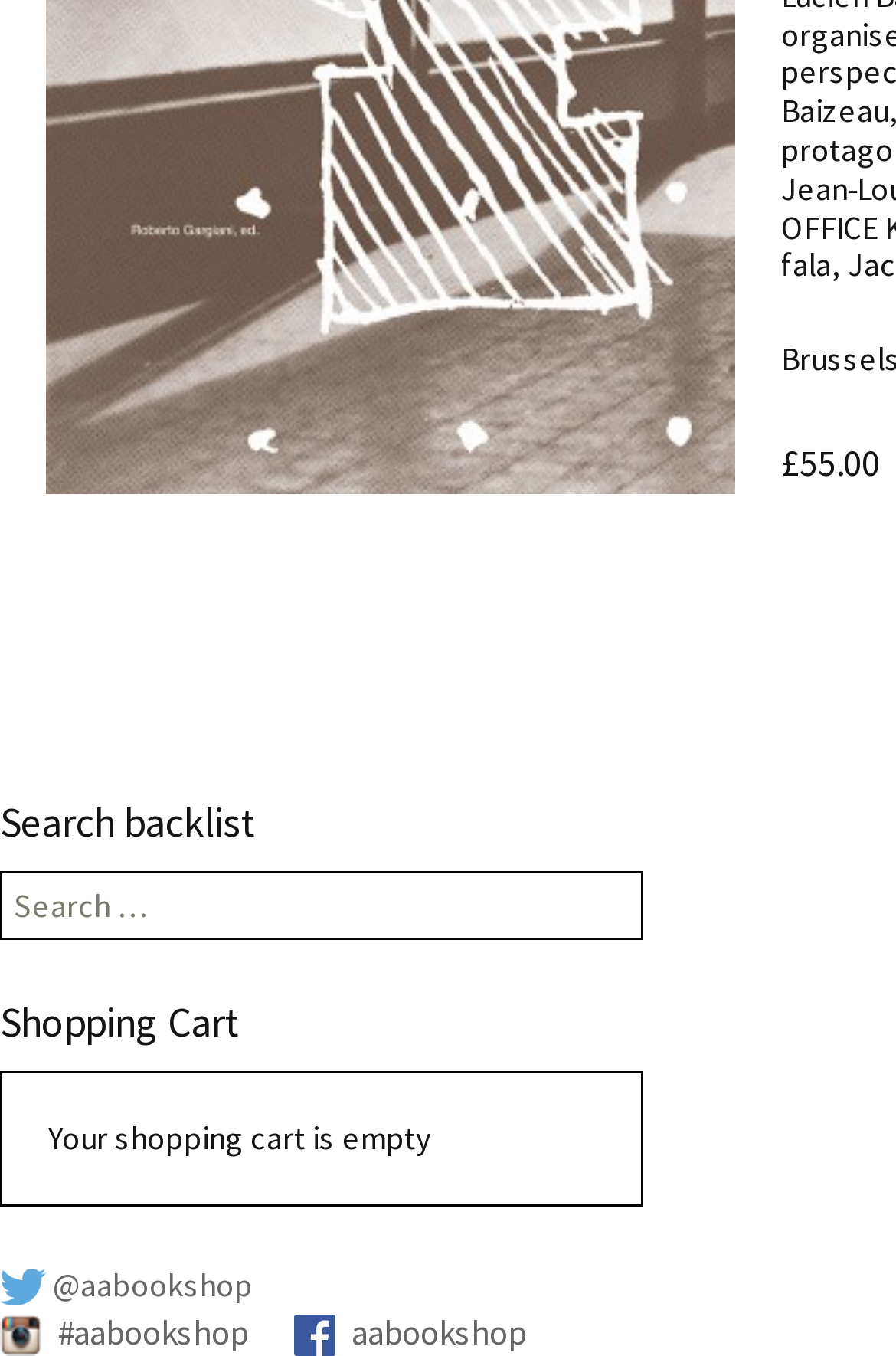Given the content of the image, can you provide a detailed answer to the question?
What is the price of the product?

The price of the product is mentioned on the top right corner of the webpage, which is £55.00.